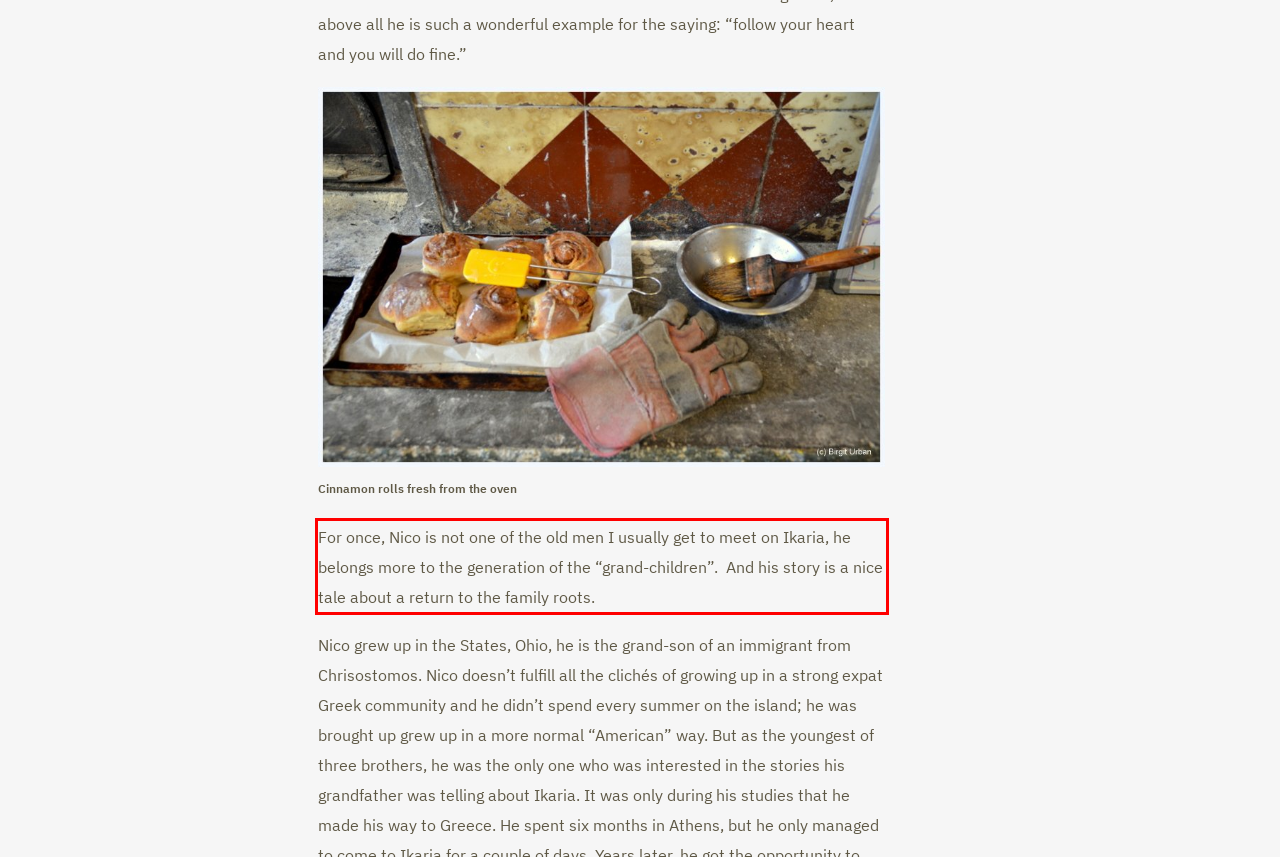Within the screenshot of the webpage, there is a red rectangle. Please recognize and generate the text content inside this red bounding box.

For once, Nico is not one of the old men I usually get to meet on Ikaria, he belongs more to the generation of the “grand-children”. And his story is a nice tale about a return to the family roots.